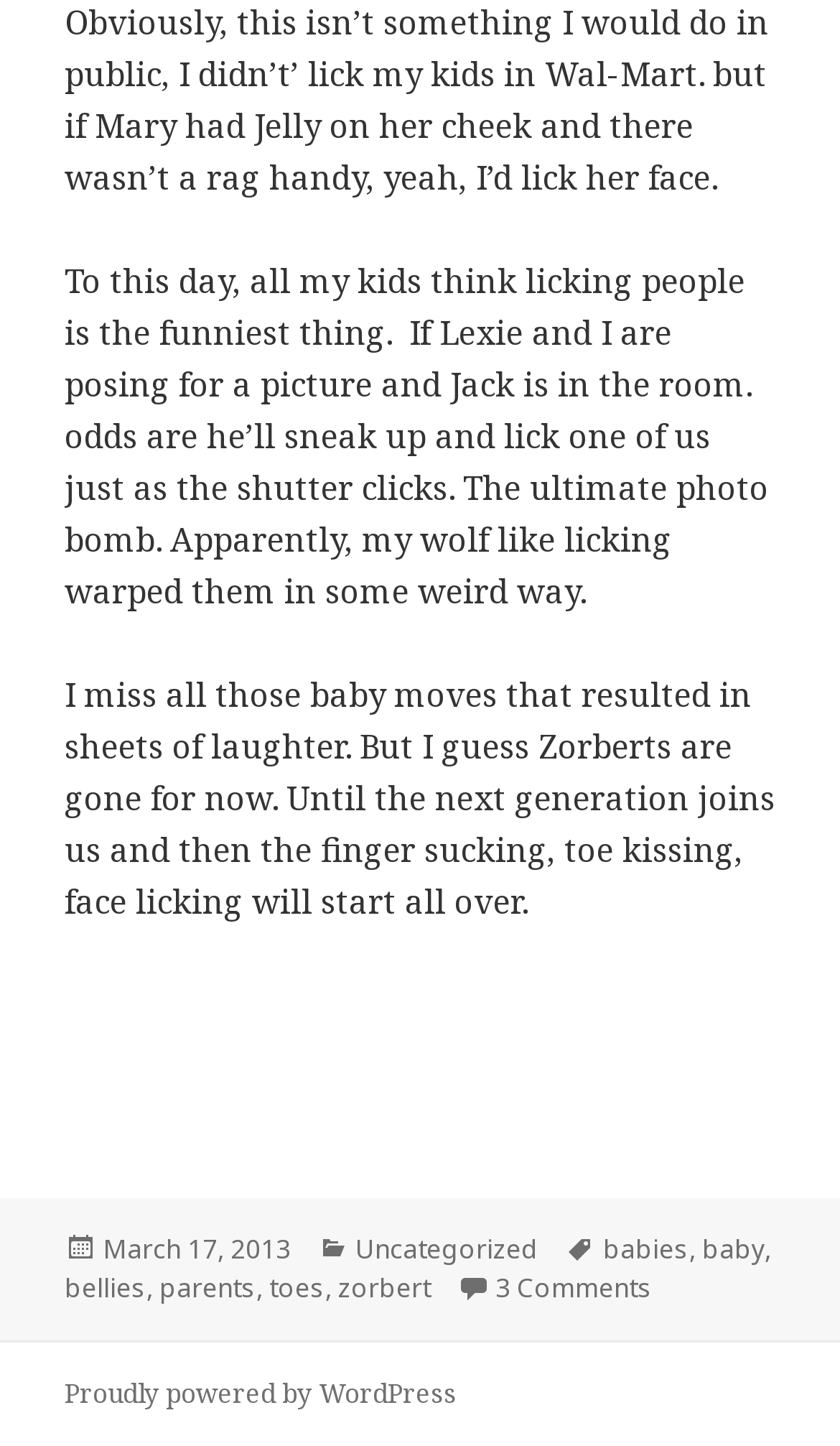Using the provided element description: "zorbert", identify the bounding box coordinates. The coordinates should be four floats between 0 and 1 in the order [left, top, right, bottom].

[0.403, 0.878, 0.513, 0.904]